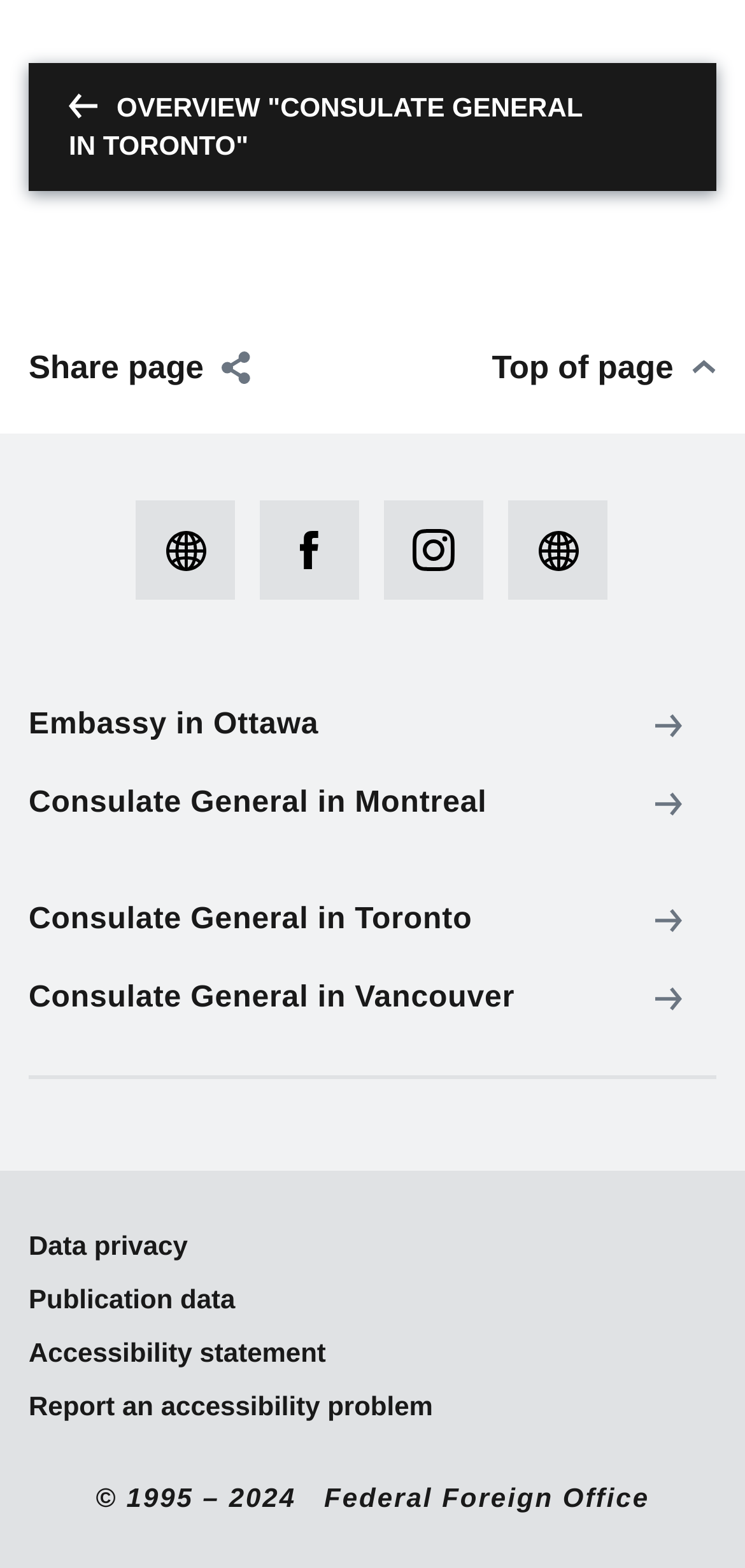What is the first link in the header section?
With the help of the image, please provide a detailed response to the question.

I looked at the links in the header section and found that the first link is 'OVERVIEW CONSULATE GENERAL IN TORONTO', which is located at the top of the page.